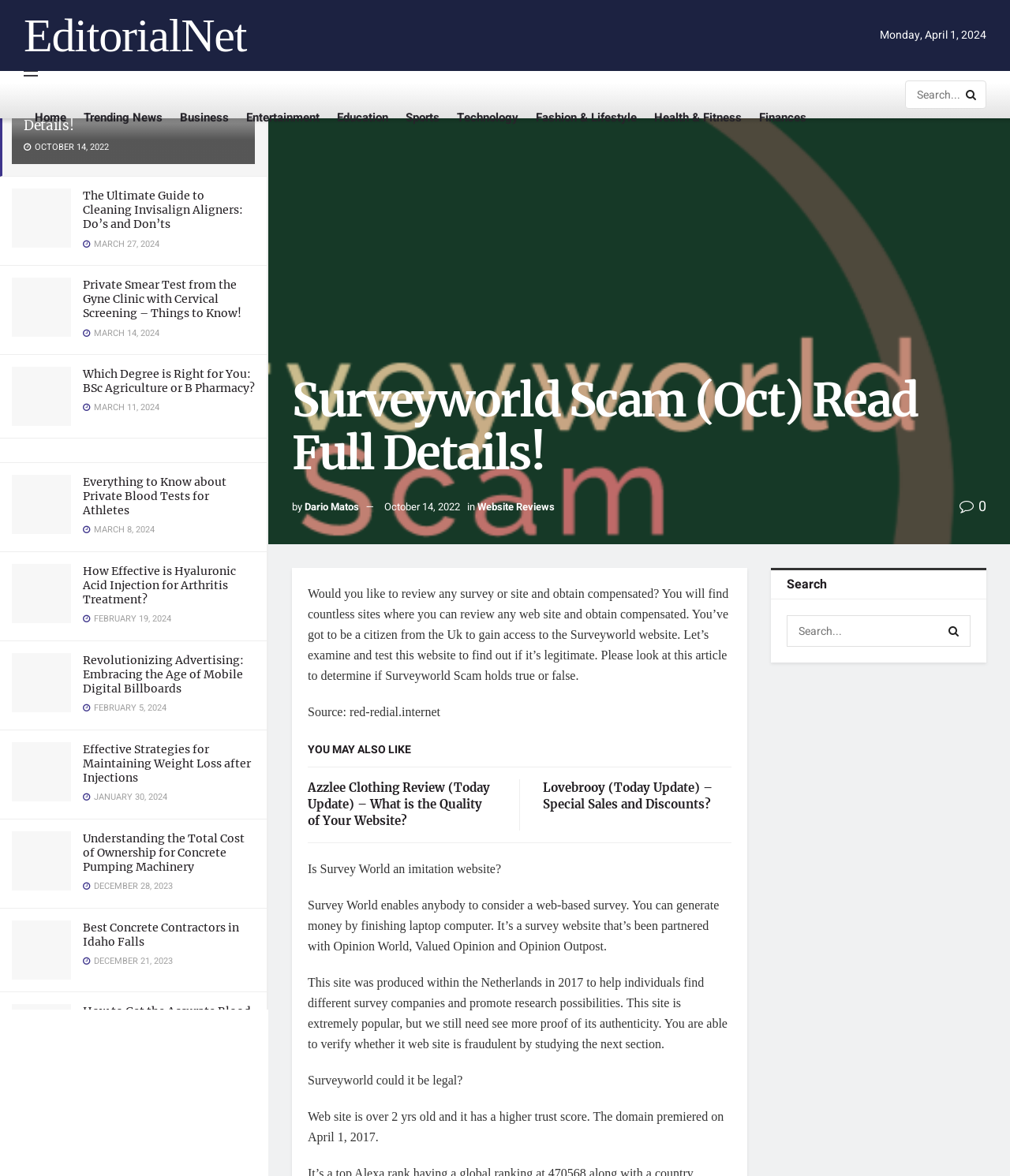Your task is to extract the text of the main heading from the webpage.

Surveyworld Scam (Oct) Read Full Details!